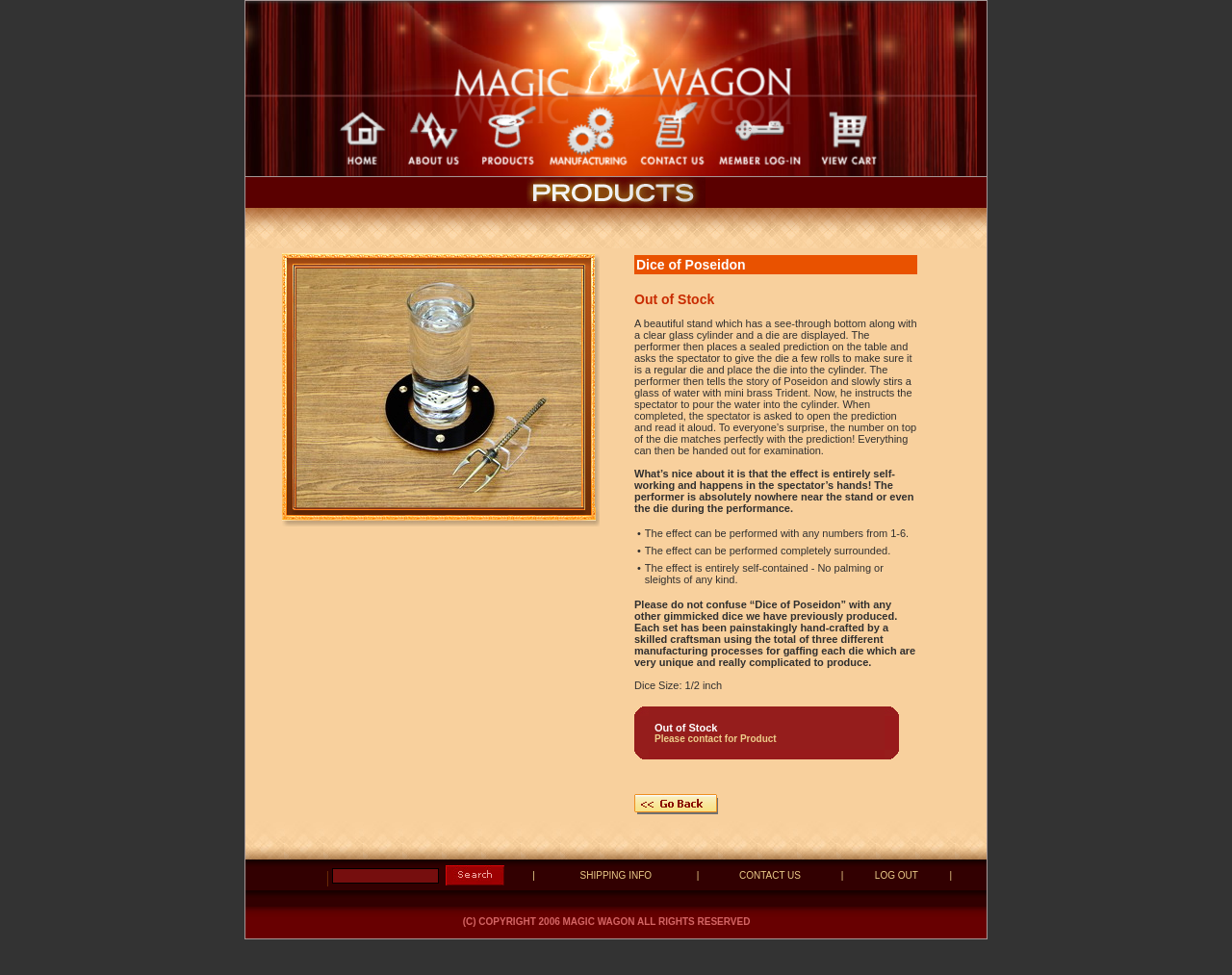Given the element description, predict the bounding box coordinates in the format (top-left x, top-left y, bottom-right x, bottom-right y), using floating point numbers between 0 and 1: CONTACT US

[0.6, 0.892, 0.65, 0.903]